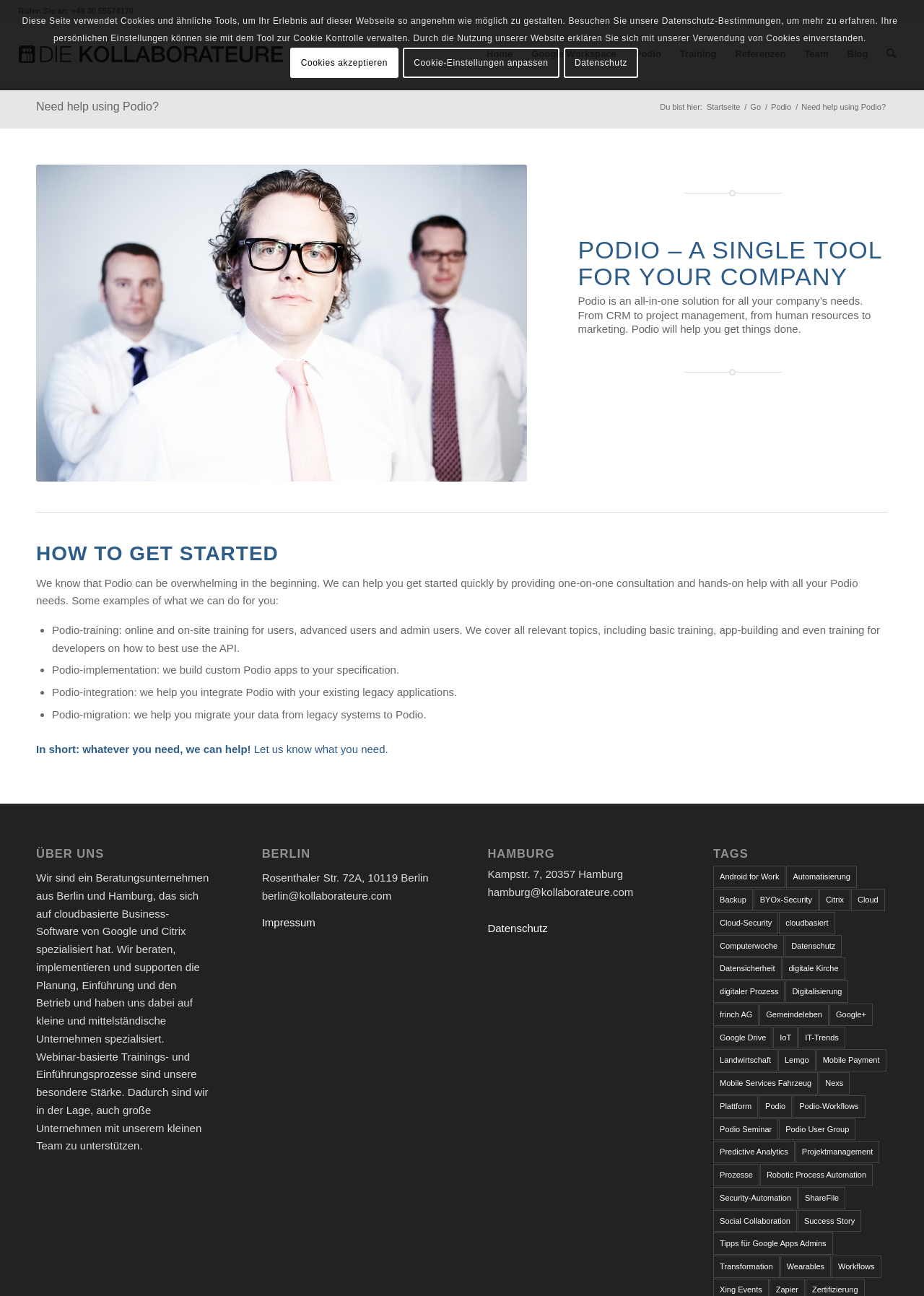Respond with a single word or phrase:
What is the company's specialization?

Cloud-based business software